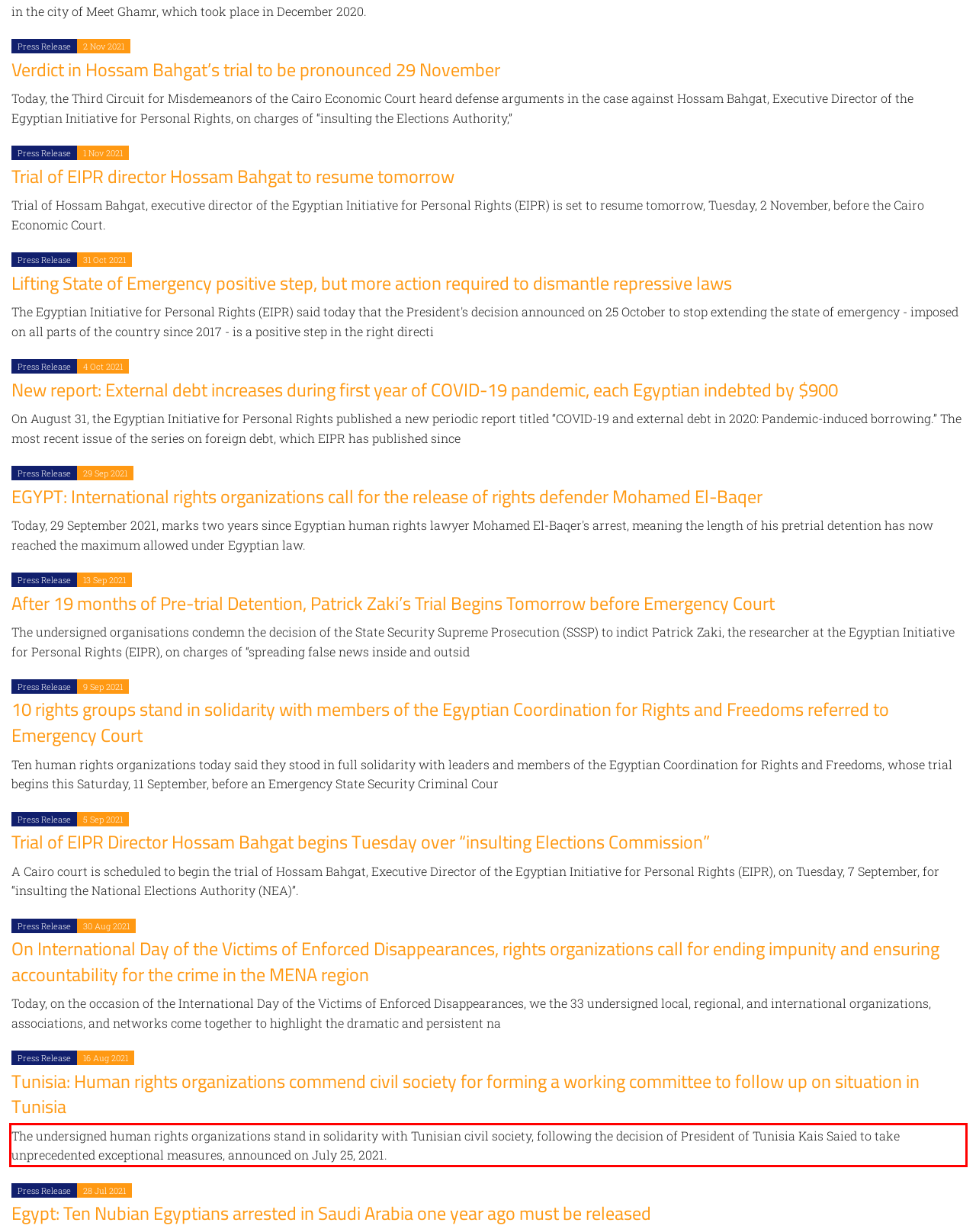Using OCR, extract the text content found within the red bounding box in the given webpage screenshot.

The undersigned human rights organizations stand in solidarity with Tunisian civil society, following the decision of President of Tunisia Kais Saied to take unprecedented exceptional measures, announced on July 25, 2021.